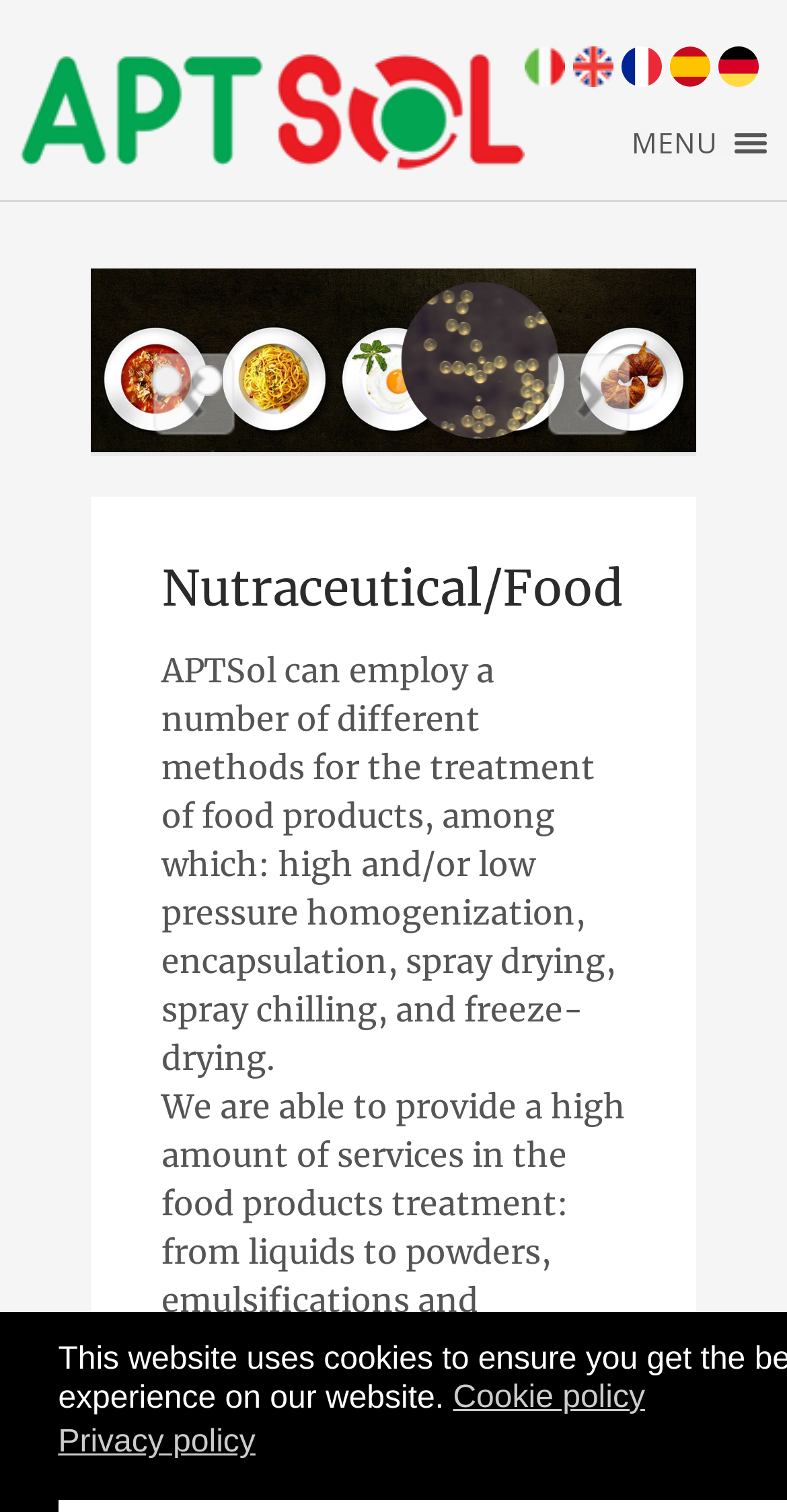Please find the bounding box coordinates of the element's region to be clicked to carry out this instruction: "Select the language ENG".

[0.728, 0.036, 0.779, 0.063]